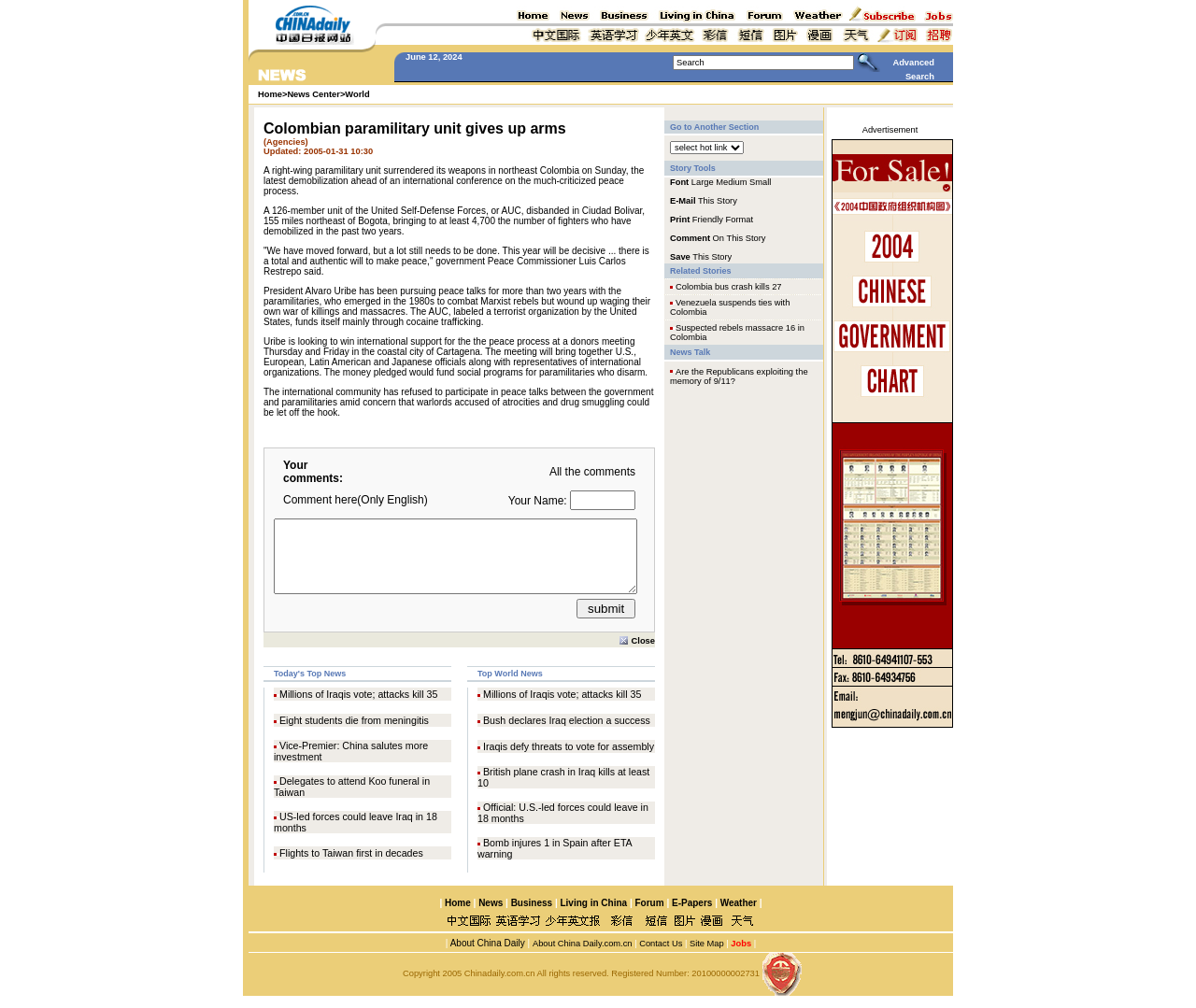Find the bounding box coordinates for the HTML element specified by: "Colombia bus crash kills 27".

[0.565, 0.28, 0.654, 0.289]